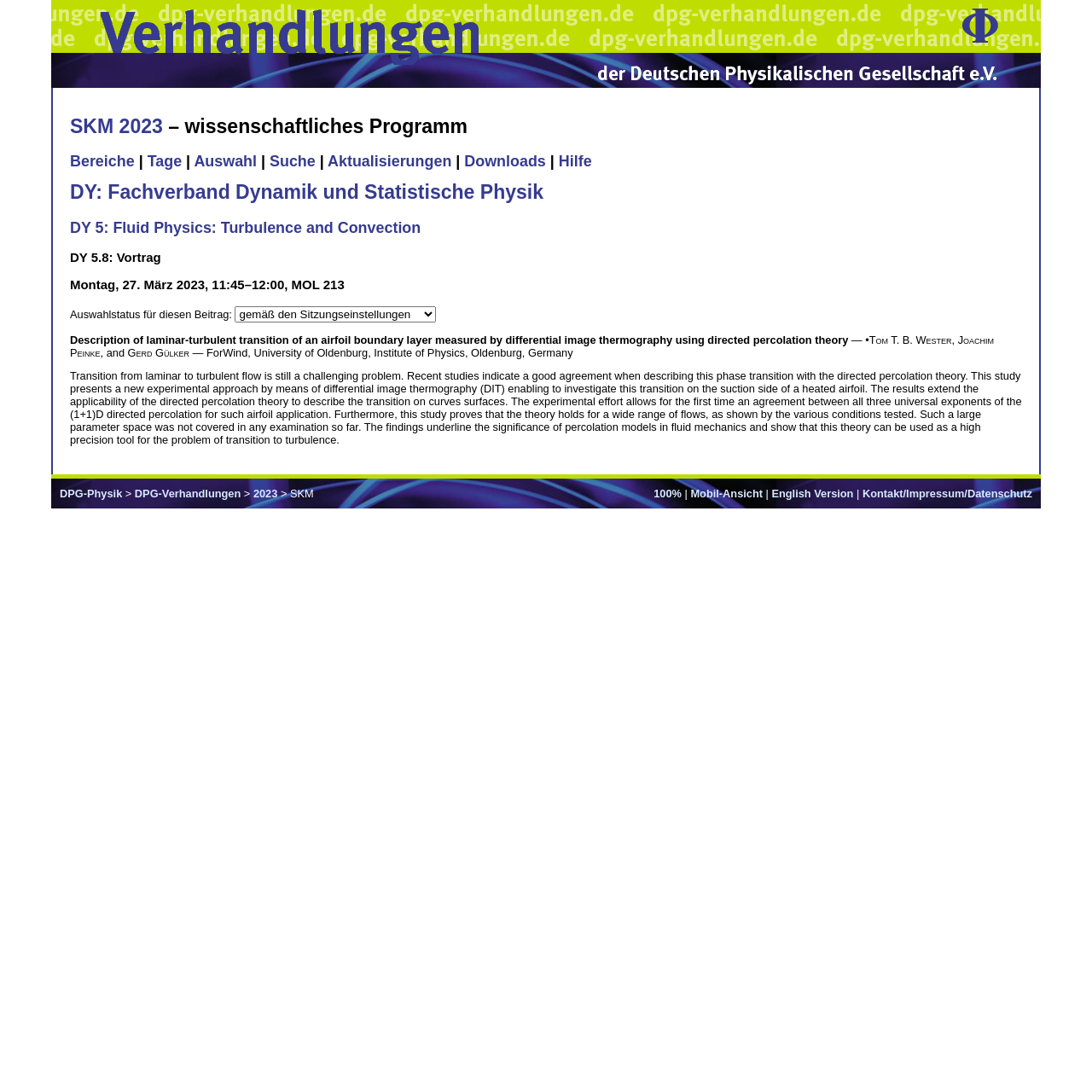What is the topic of the presentation?
Provide a detailed and extensive answer to the question.

The topic of the presentation can be inferred from the description of the presentation, which is 'Transition from laminar to turbulent flow is still a challenging problem...' This indicates that the presentation is about the transition from laminar to turbulent flow, which is a topic in fluid physics.